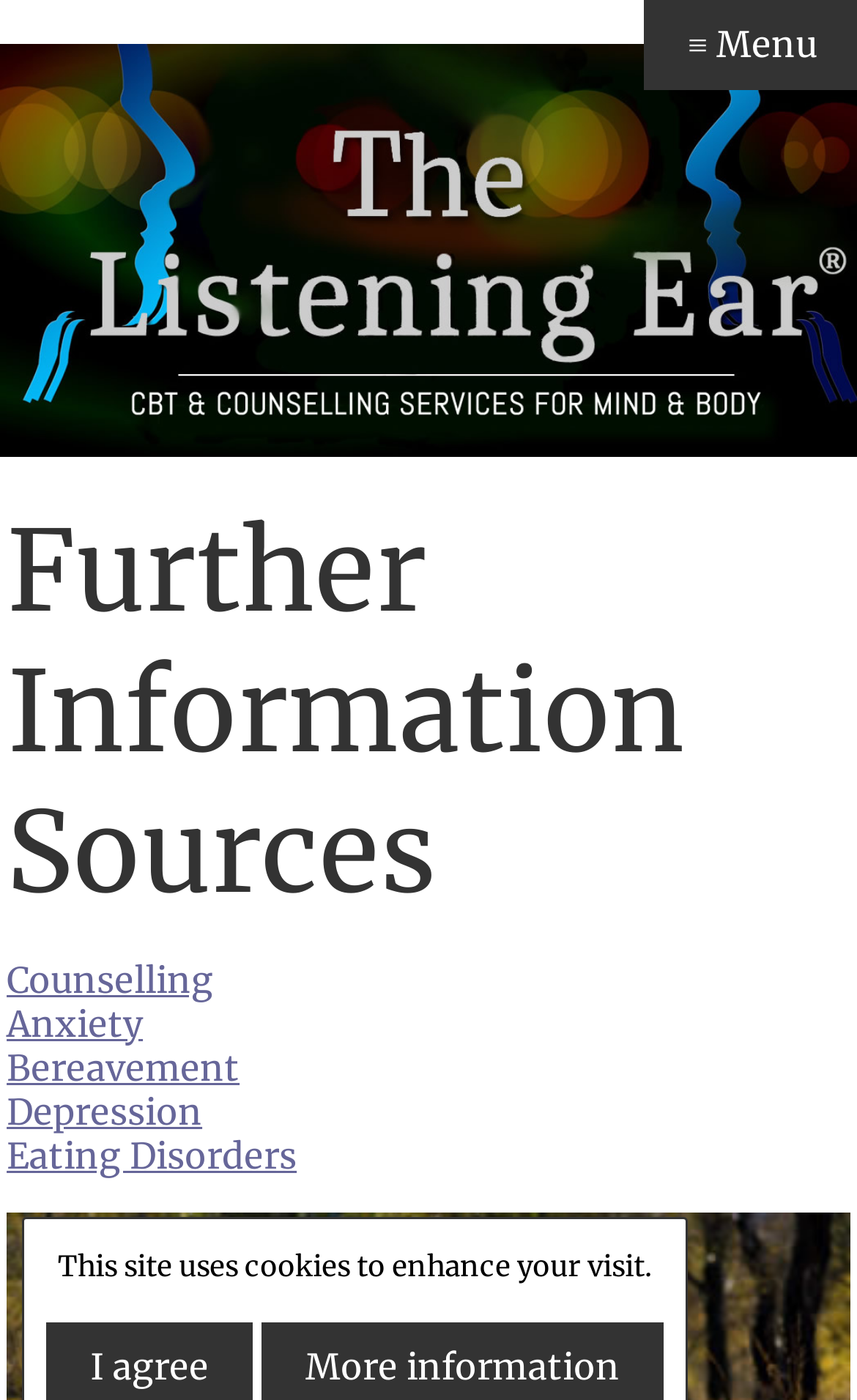Locate the bounding box for the described UI element: "Anxiety". Ensure the coordinates are four float numbers between 0 and 1, formatted as [left, top, right, bottom].

[0.008, 0.715, 0.167, 0.746]